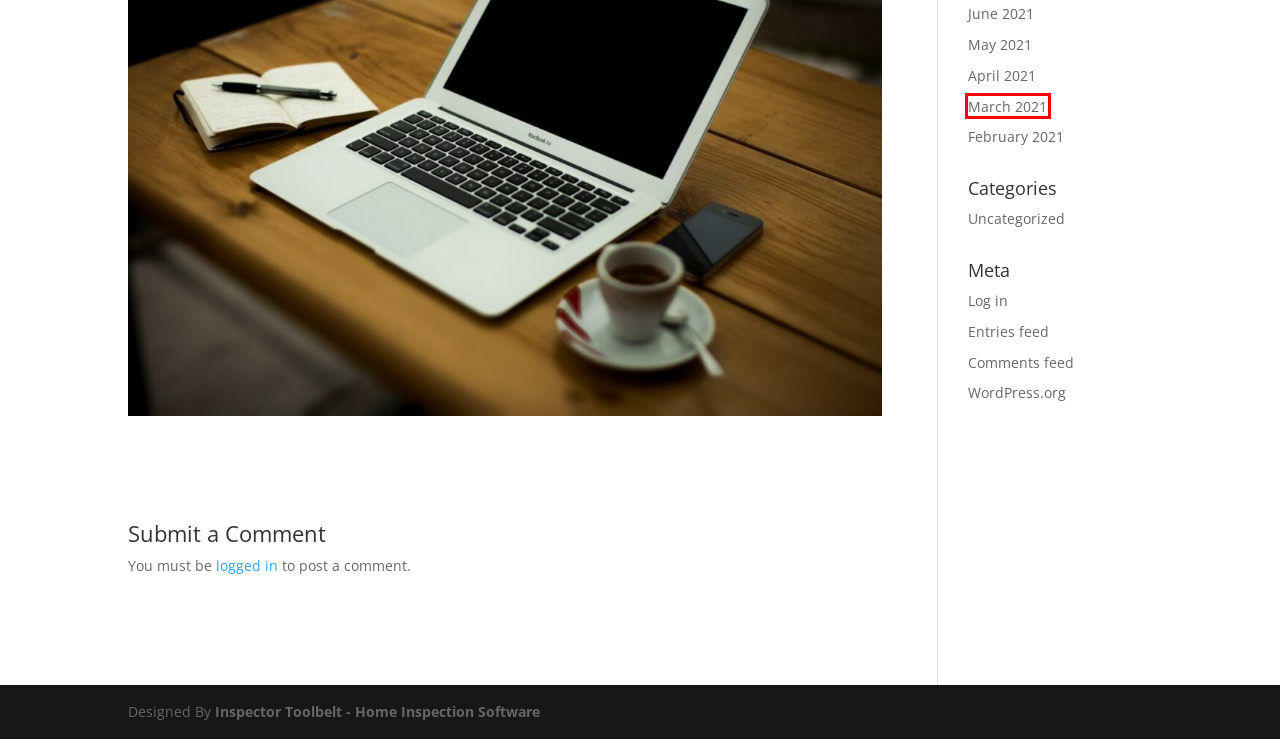You have a screenshot of a webpage with a red rectangle bounding box around a UI element. Choose the best description that matches the new page after clicking the element within the bounding box. The candidate descriptions are:
A. Comments for Triple J Home Inspections
B. Blog Tool, Publishing Platform, and CMS – WordPress.org
C. March 2021 - Triple J Home Inspections
D. Triple J Home Inspections
E. February 2021 - Triple J Home Inspections
F. June 2021 - Triple J Home Inspections
G. April 2021 - Triple J Home Inspections
H. Log In ‹ Triple J Home Inspections — WordPress

C